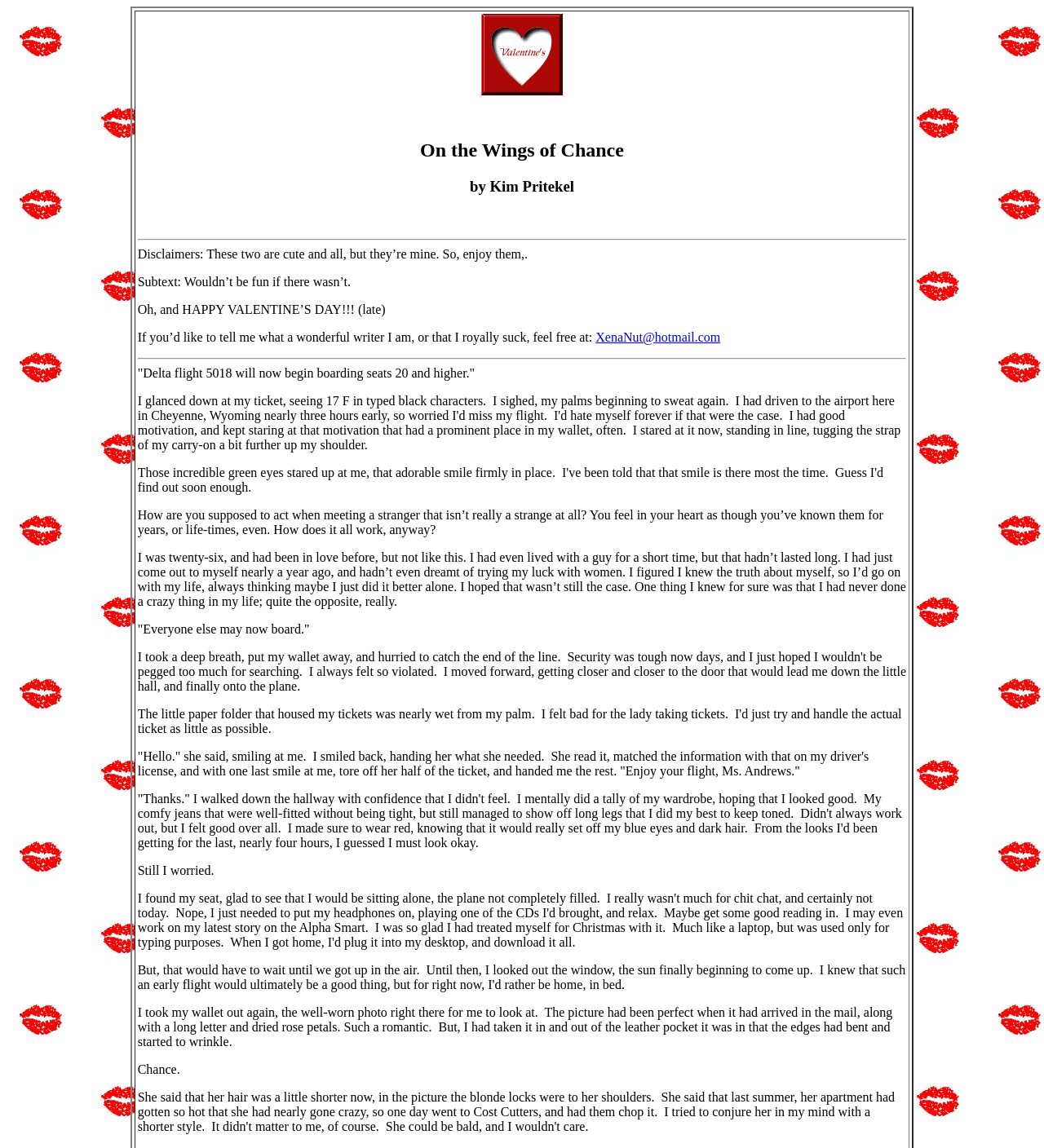Provide the bounding box coordinates for the UI element that is described as: "XenaNut@hotmail.com".

[0.571, 0.287, 0.69, 0.299]